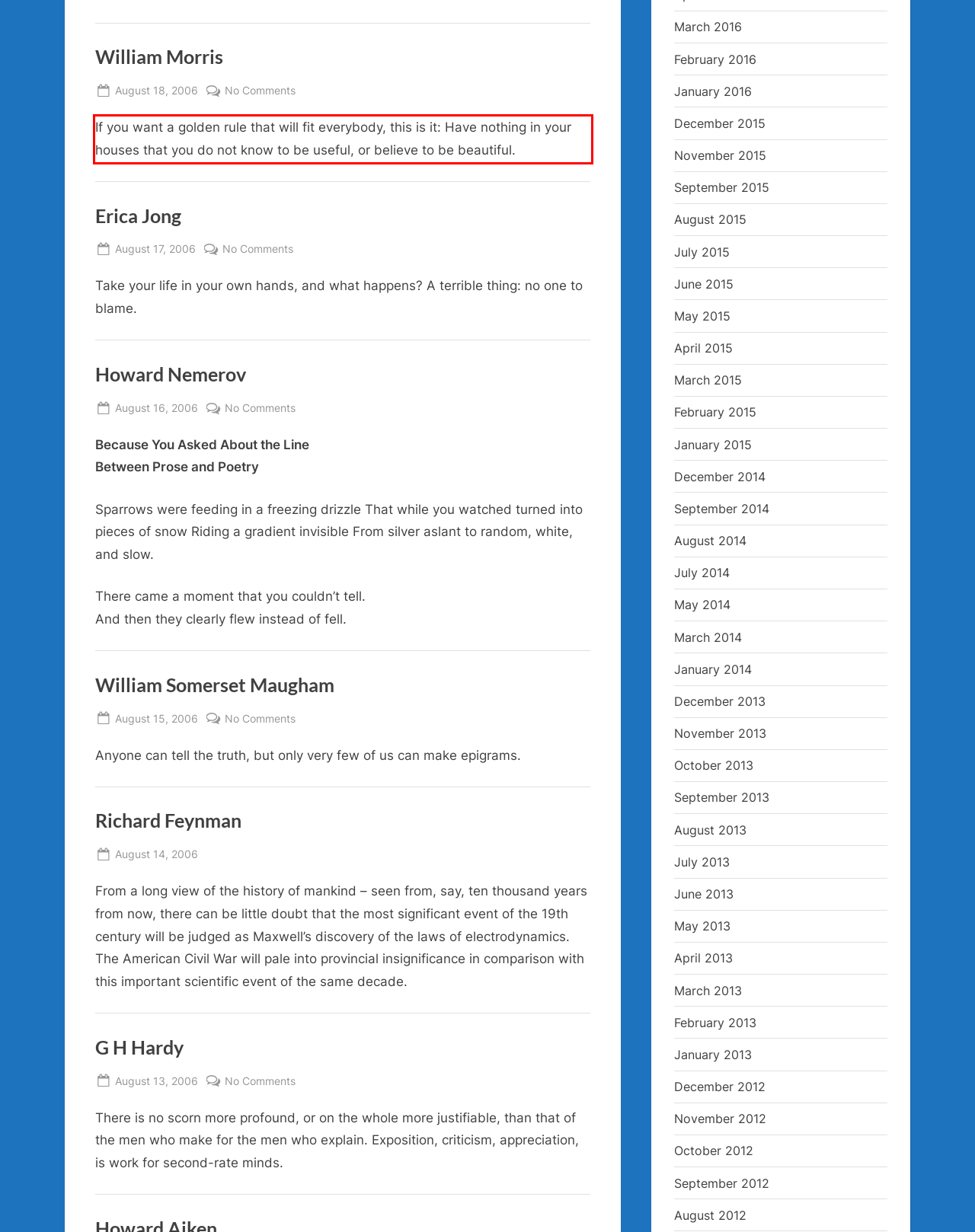The screenshot provided shows a webpage with a red bounding box. Apply OCR to the text within this red bounding box and provide the extracted content.

If you want a golden rule that will fit everybody, this is it: Have nothing in your houses that you do not know to be useful, or believe to be beautiful.